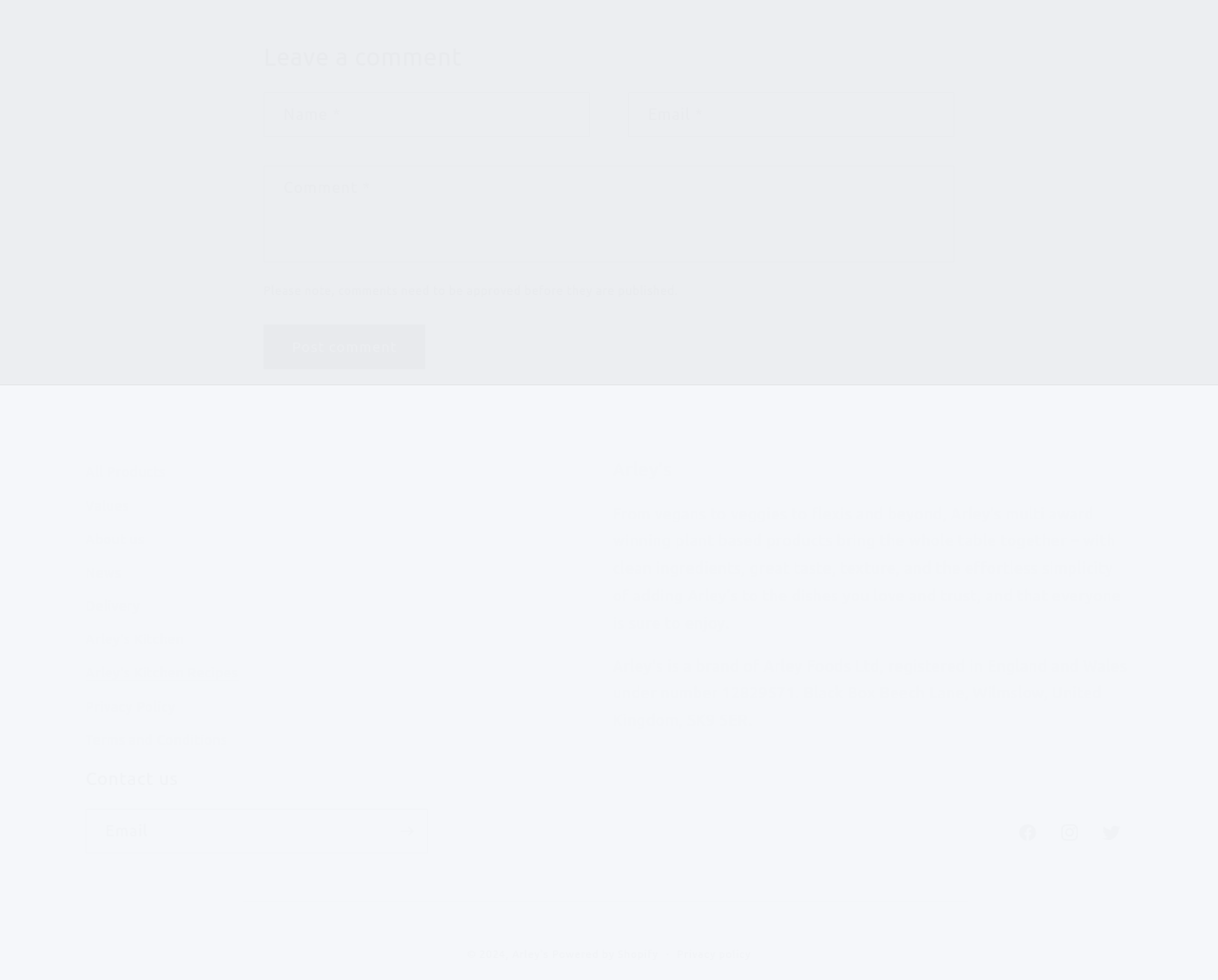Please locate the bounding box coordinates of the region I need to click to follow this instruction: "Post a comment".

[0.216, 0.331, 0.349, 0.377]